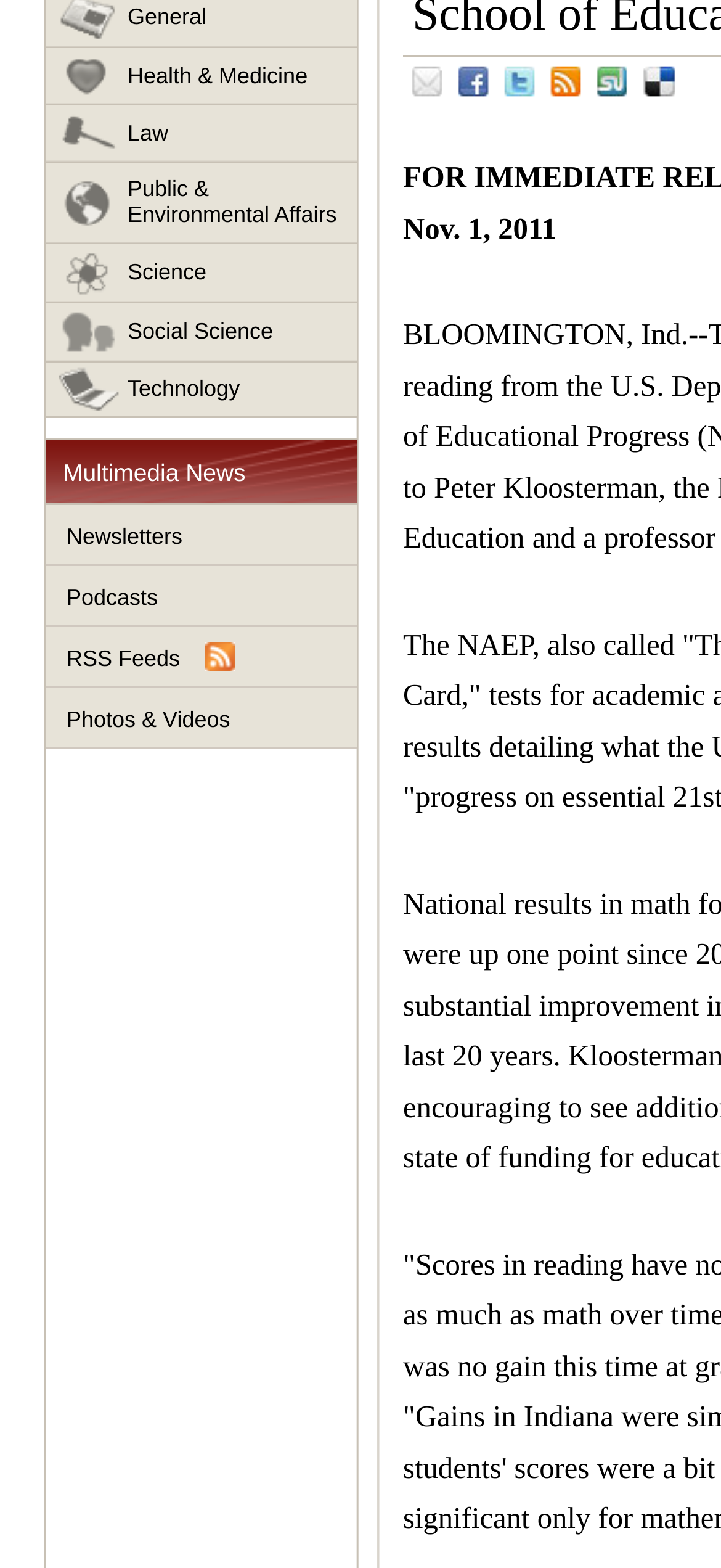Provide the bounding box coordinates of the HTML element described by the text: "Email". The coordinates should be in the format [left, top, right, bottom] with values between 0 and 1.

[0.559, 0.037, 0.682, 0.075]